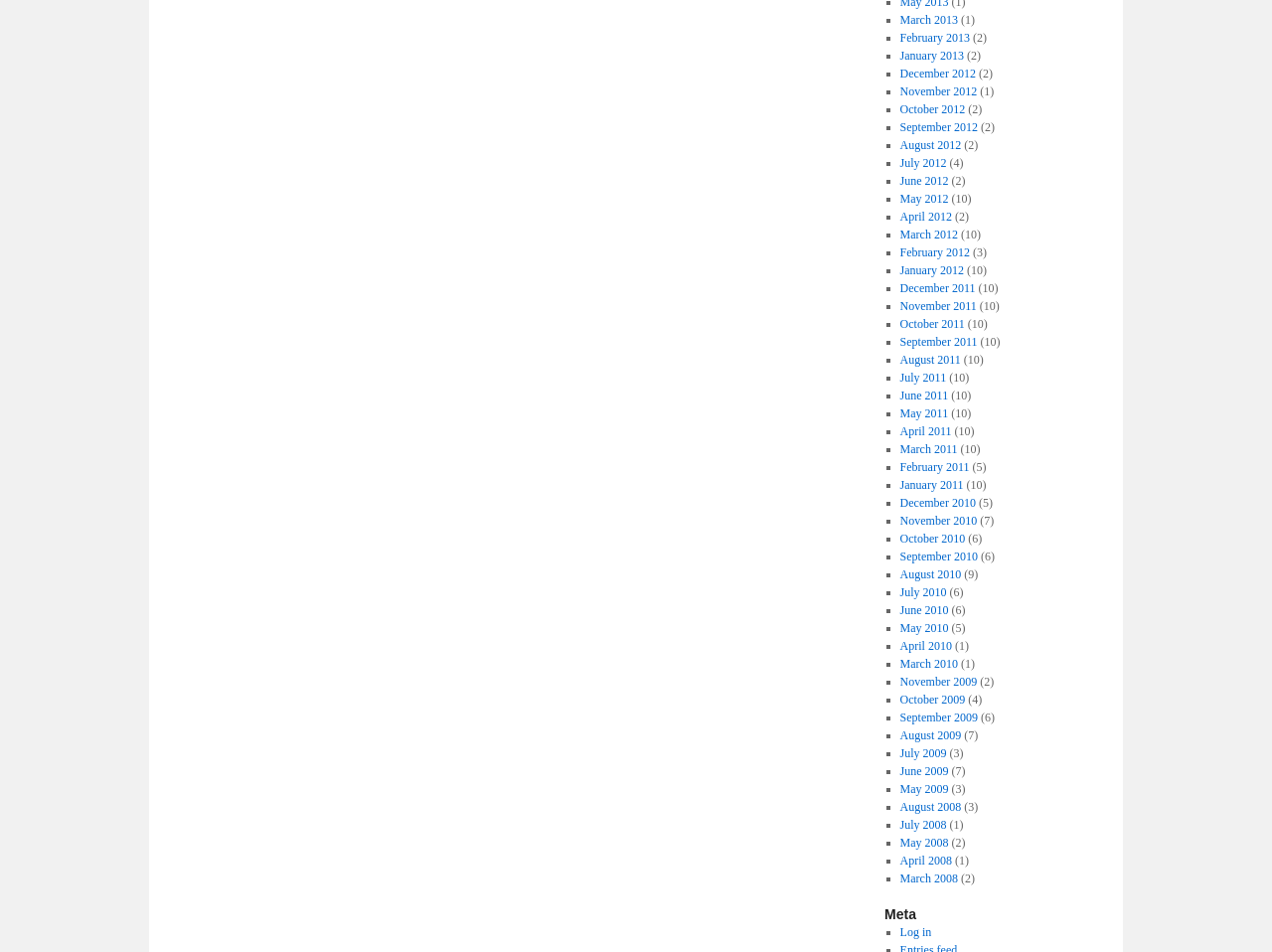How many months are listed for 2012?
Please answer the question with as much detail and depth as you can.

I can see that there are 12 links for 2012, one for each month of the year, ranging from January 2012 to December 2012.